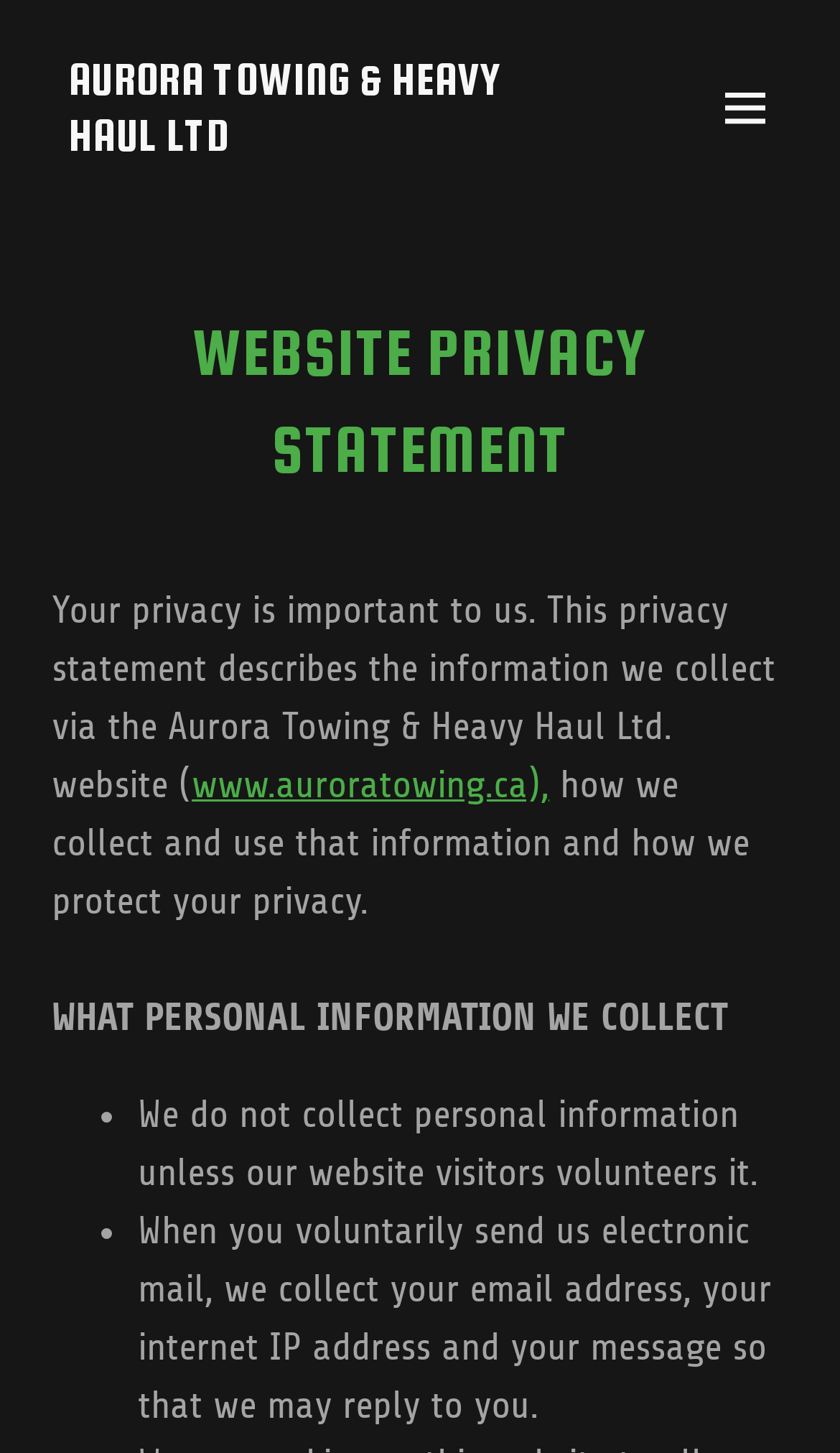Please provide a comprehensive answer to the question based on the screenshot: What is the name of the company?

I found the company name by looking at the link element with the text 'AURORA TOWING & HEAVY HAUL LTD' which is located at the top of the page.